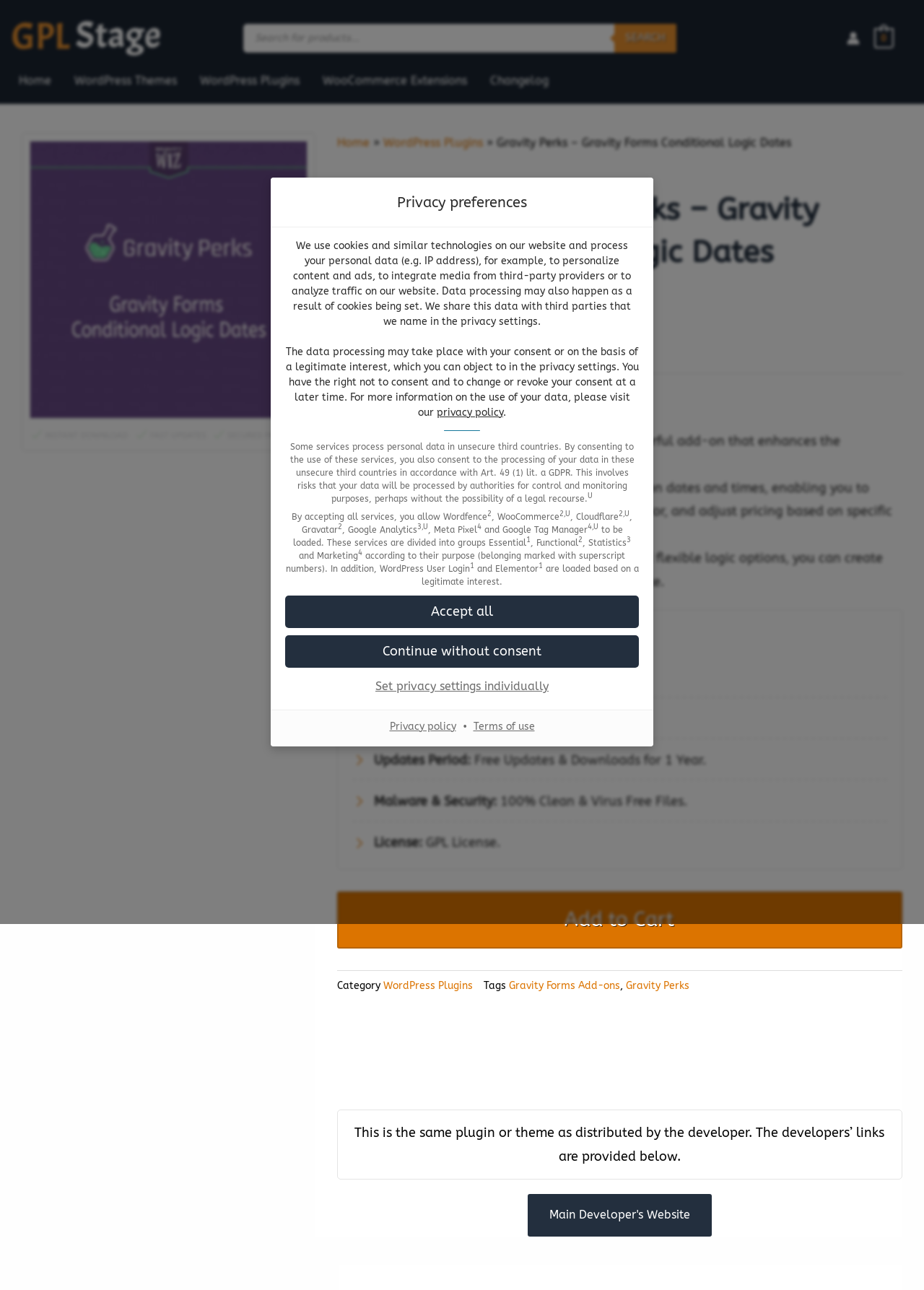What is the relationship between WordPress User Login and the legitimate interest?
Please answer the question as detailed as possible.

According to the webpage, WordPress User Login is loaded based on a legitimate interest. This means that the website has a legitimate reason for loading this service, and that it is not necessary to obtain explicit consent from users to do so. The website is relying on its legitimate interest to process personal data in this case.